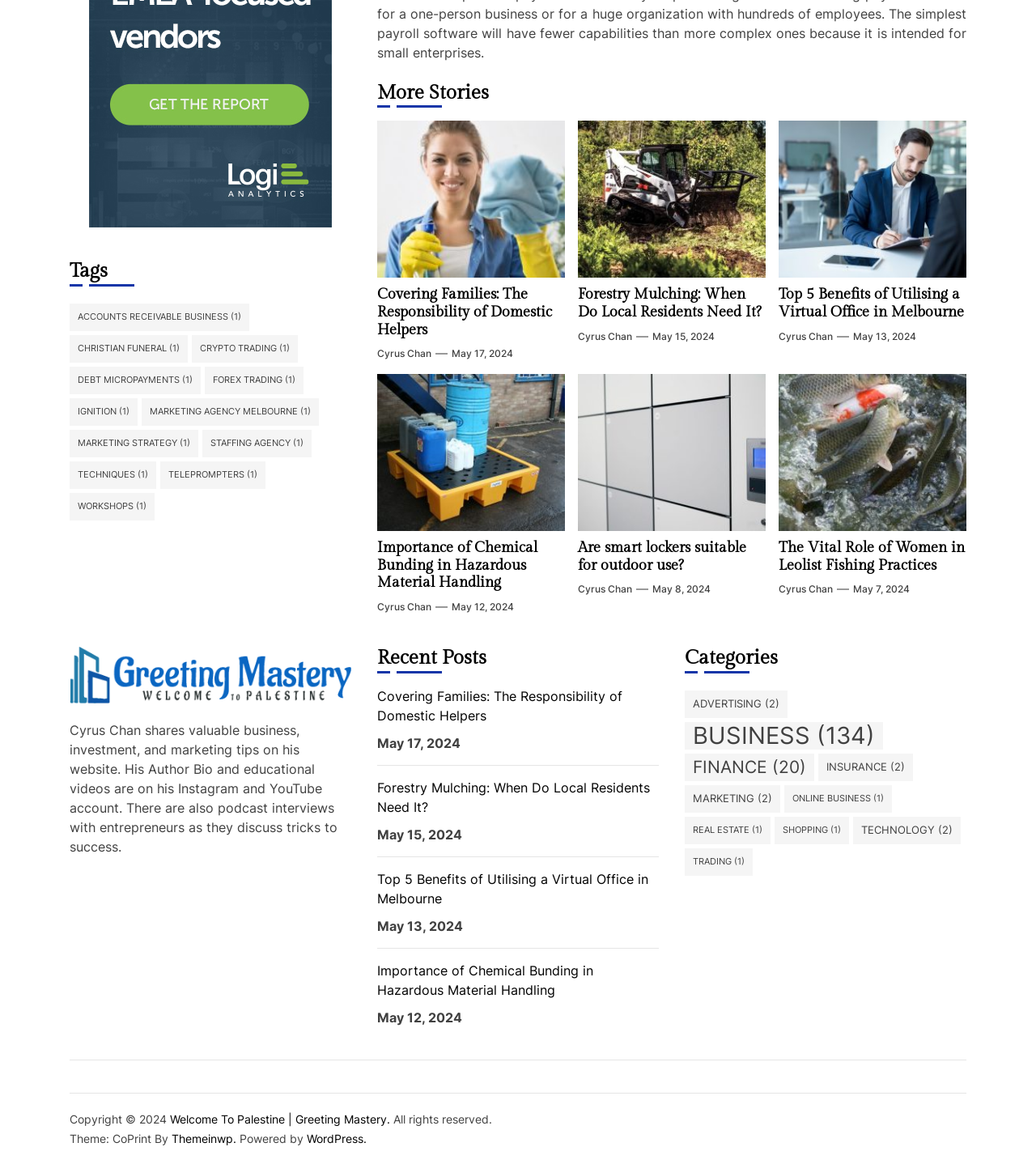Locate the UI element described by WordPress. in the provided webpage screenshot. Return the bounding box coordinates in the format (top-left x, top-left y, bottom-right x, bottom-right y), ensuring all values are between 0 and 1.

[0.296, 0.972, 0.354, 0.984]